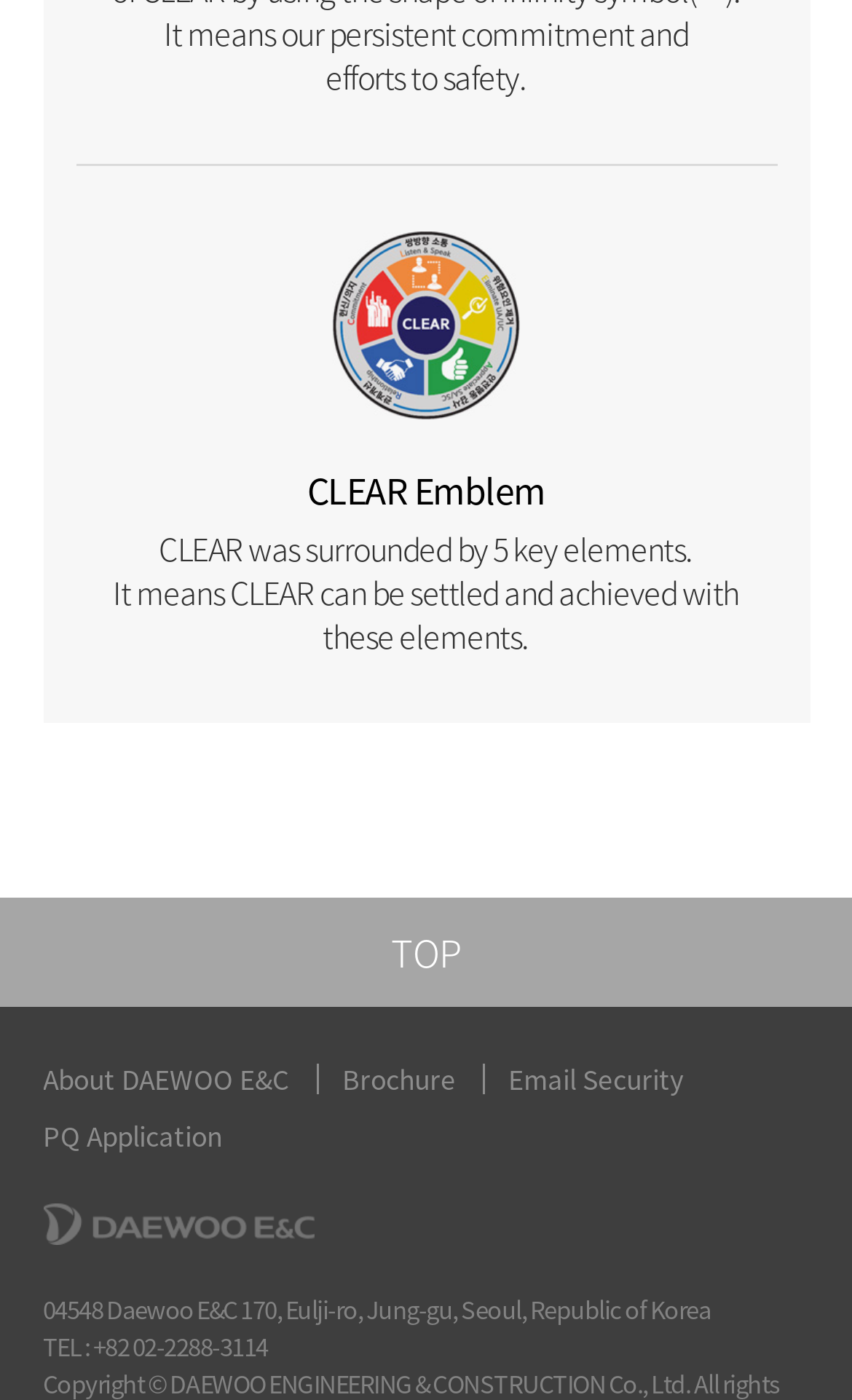Give a one-word or phrase response to the following question: What is the address of Daewoo E&C?

170, Eulji-ro, Jung-gu, Seoul, Republic of Korea